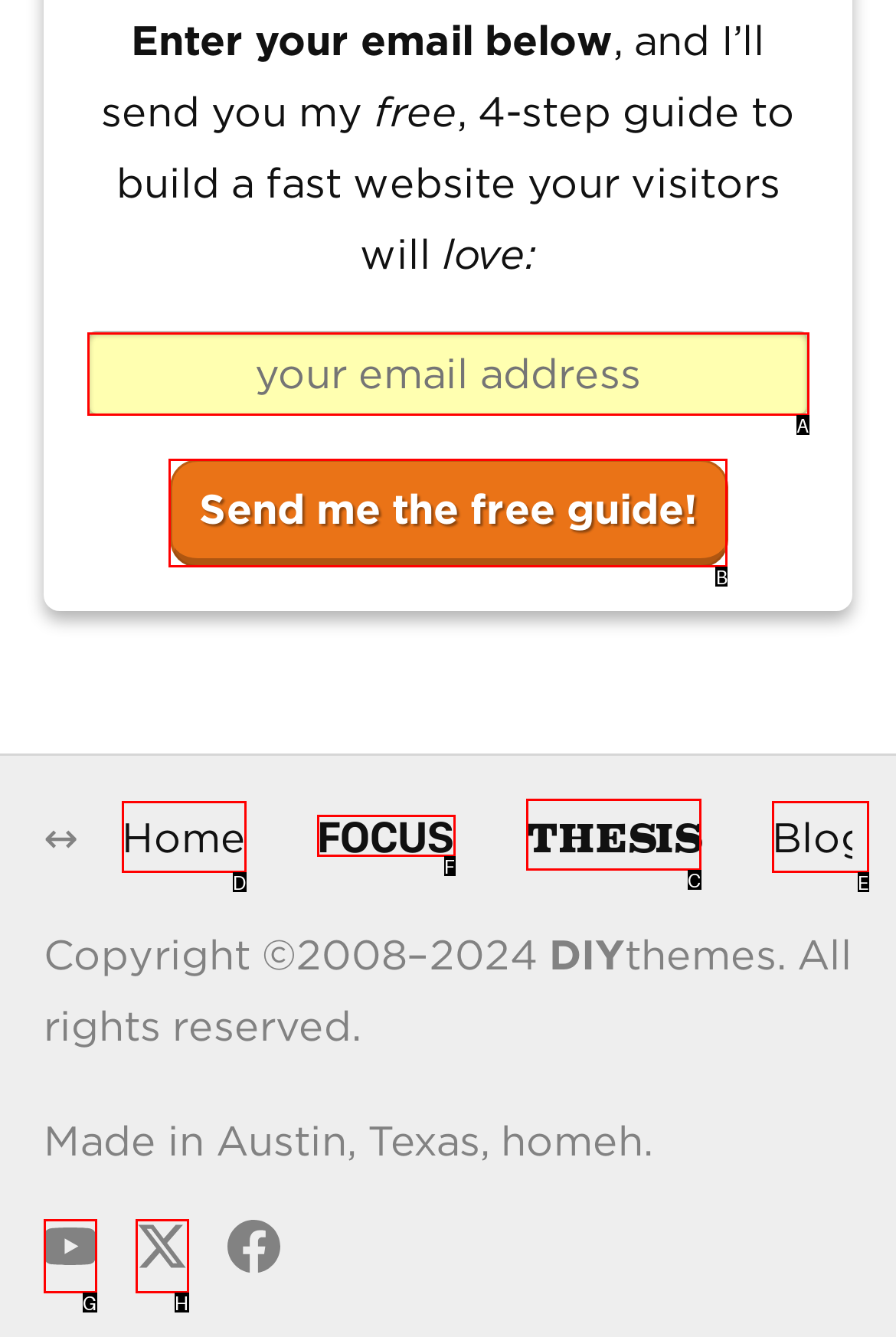Identify the option that corresponds to the given description: MENU. Reply with the letter of the chosen option directly.

None